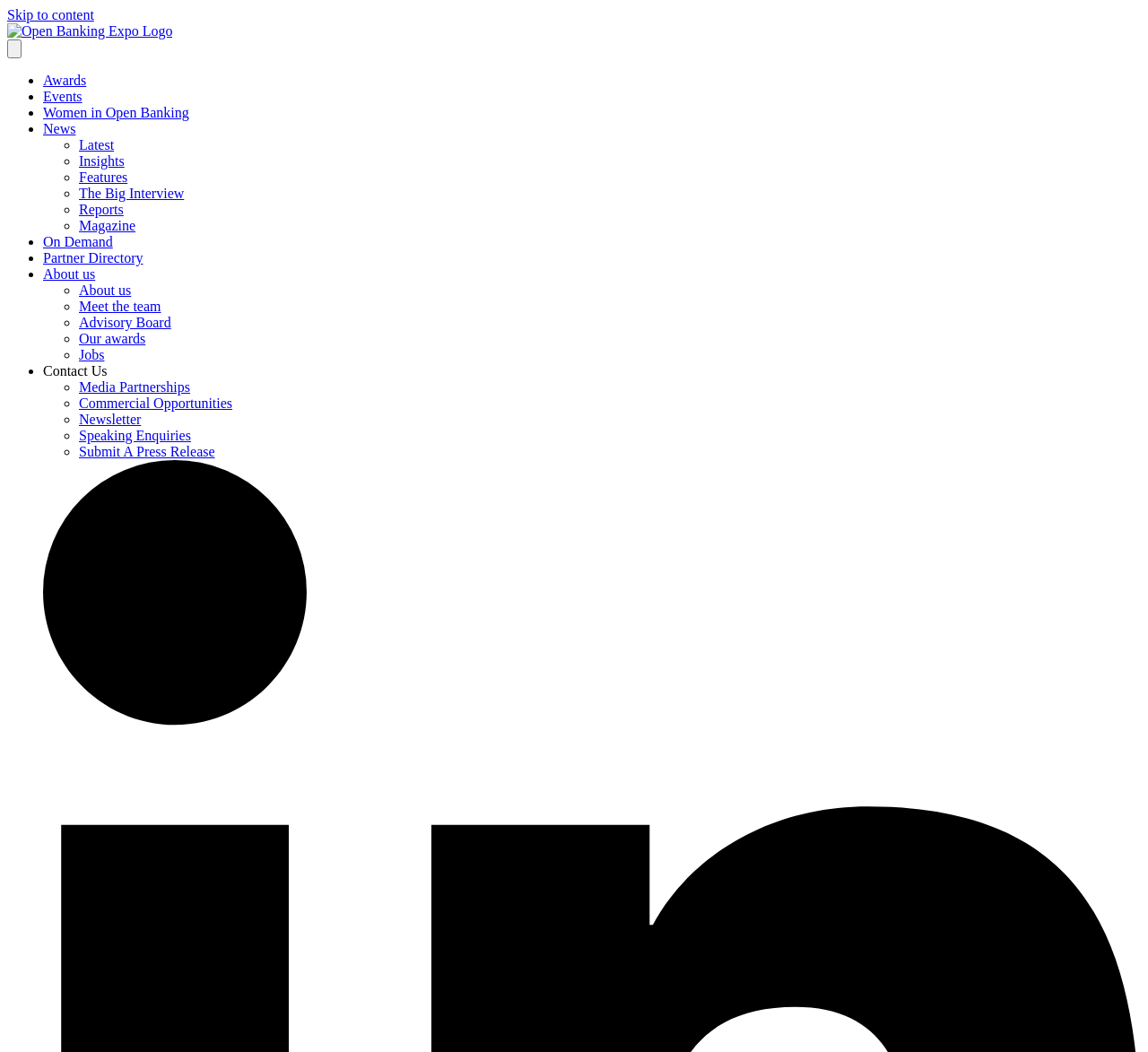With reference to the image, please provide a detailed answer to the following question: What are the categories in the menu?

The menu is located at the top right corner of the webpage, and it contains several categories including Awards, Events, Women in Open Banking, News, and more. These categories are represented by links with list markers, and they are arranged vertically in a hierarchical structure.